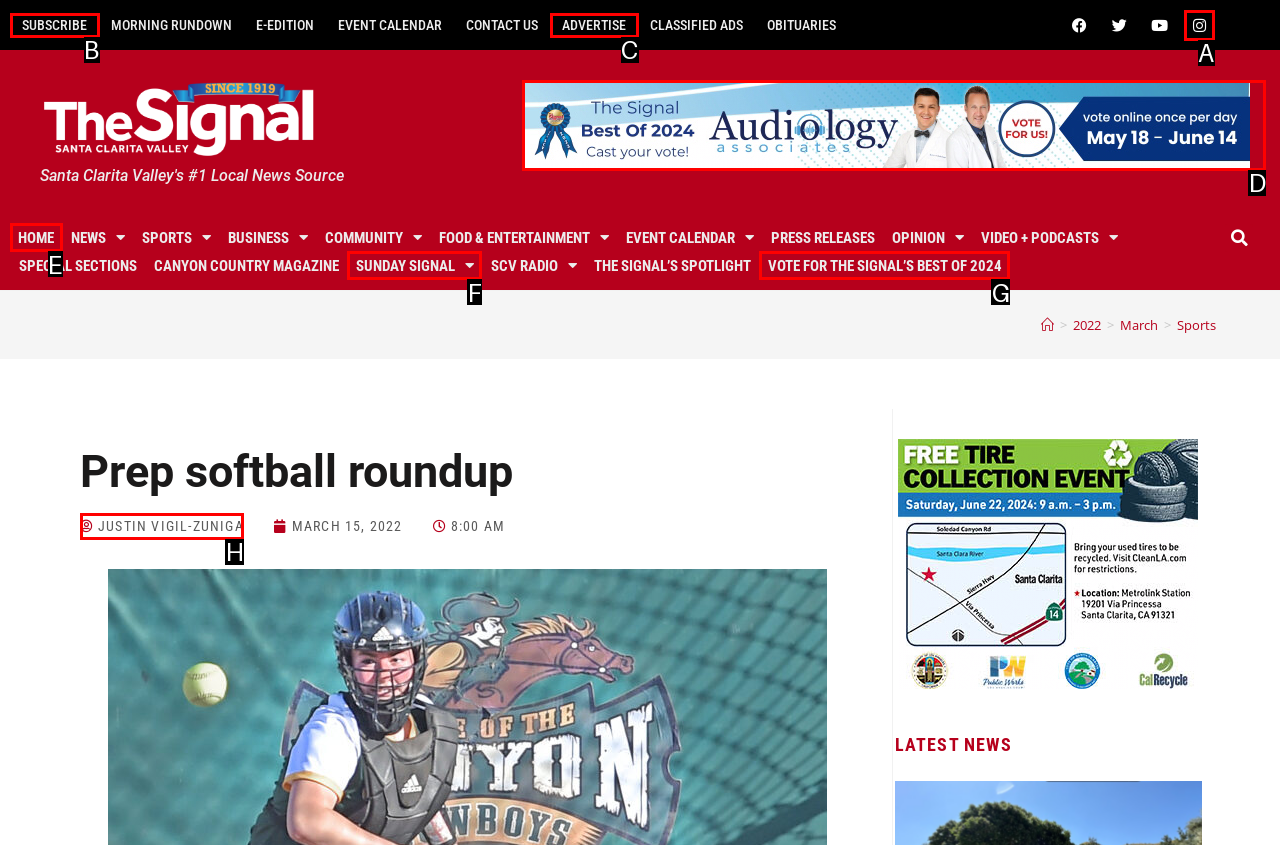Given the description: Justin Vigil-Zuniga, identify the matching option. Answer with the corresponding letter.

H